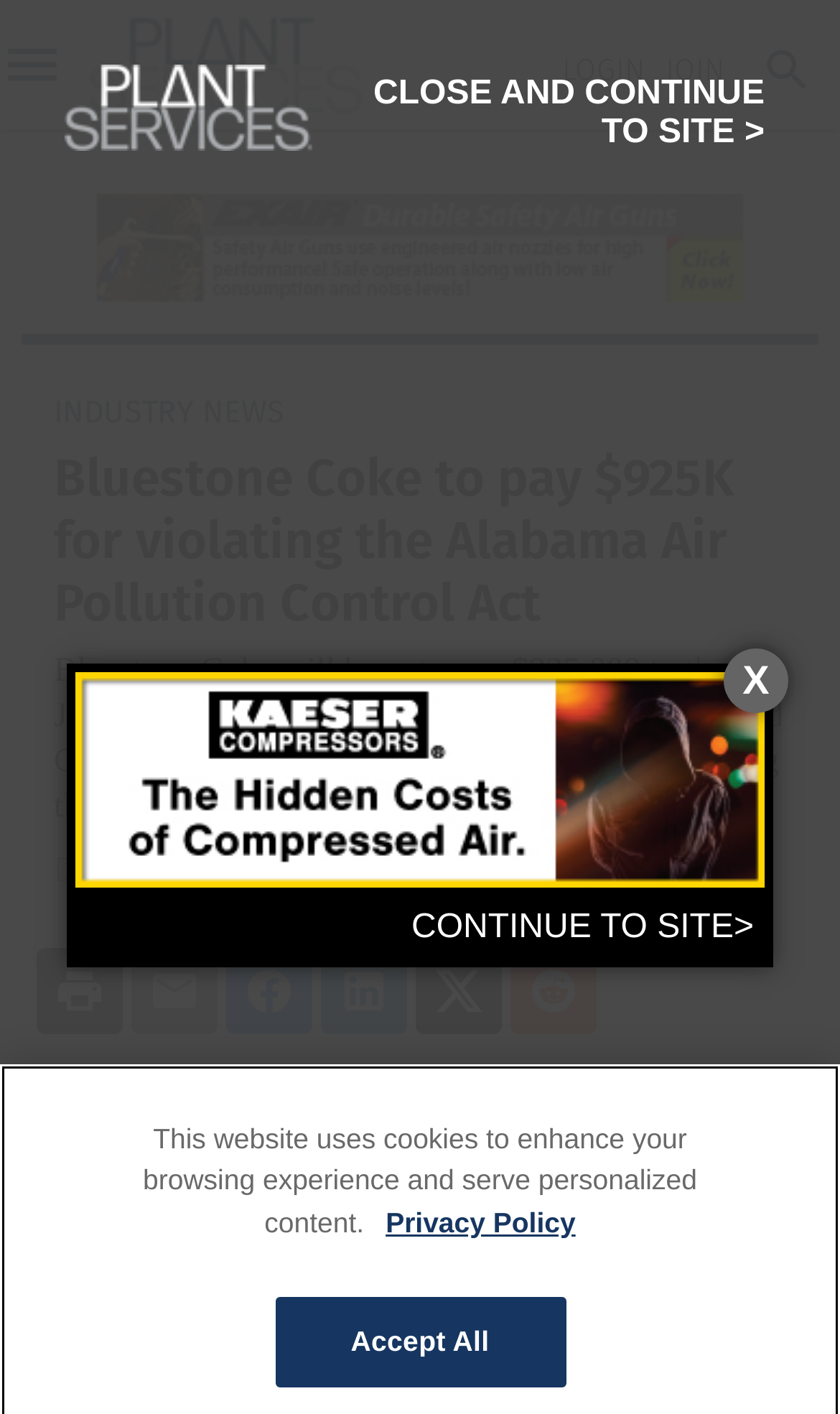Show the bounding box coordinates for the element that needs to be clicked to execute the following instruction: "Click on the 'Plant Services' link". Provide the coordinates in the form of four float numbers between 0 and 1, i.e., [left, top, right, bottom].

[0.108, 0.0, 0.438, 0.091]